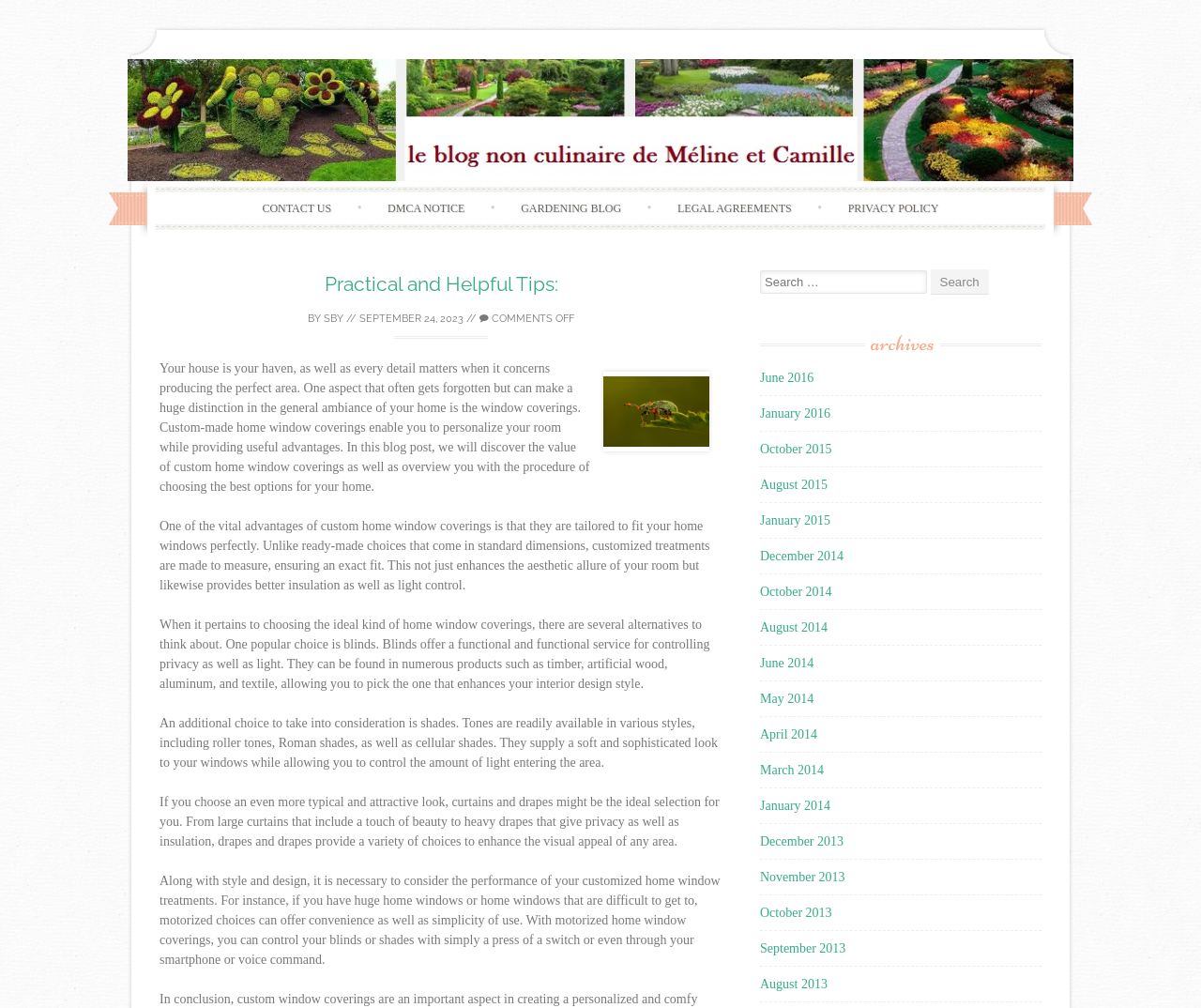What is the archives section for?
Please provide a single word or phrase in response based on the screenshot.

To access past blog posts